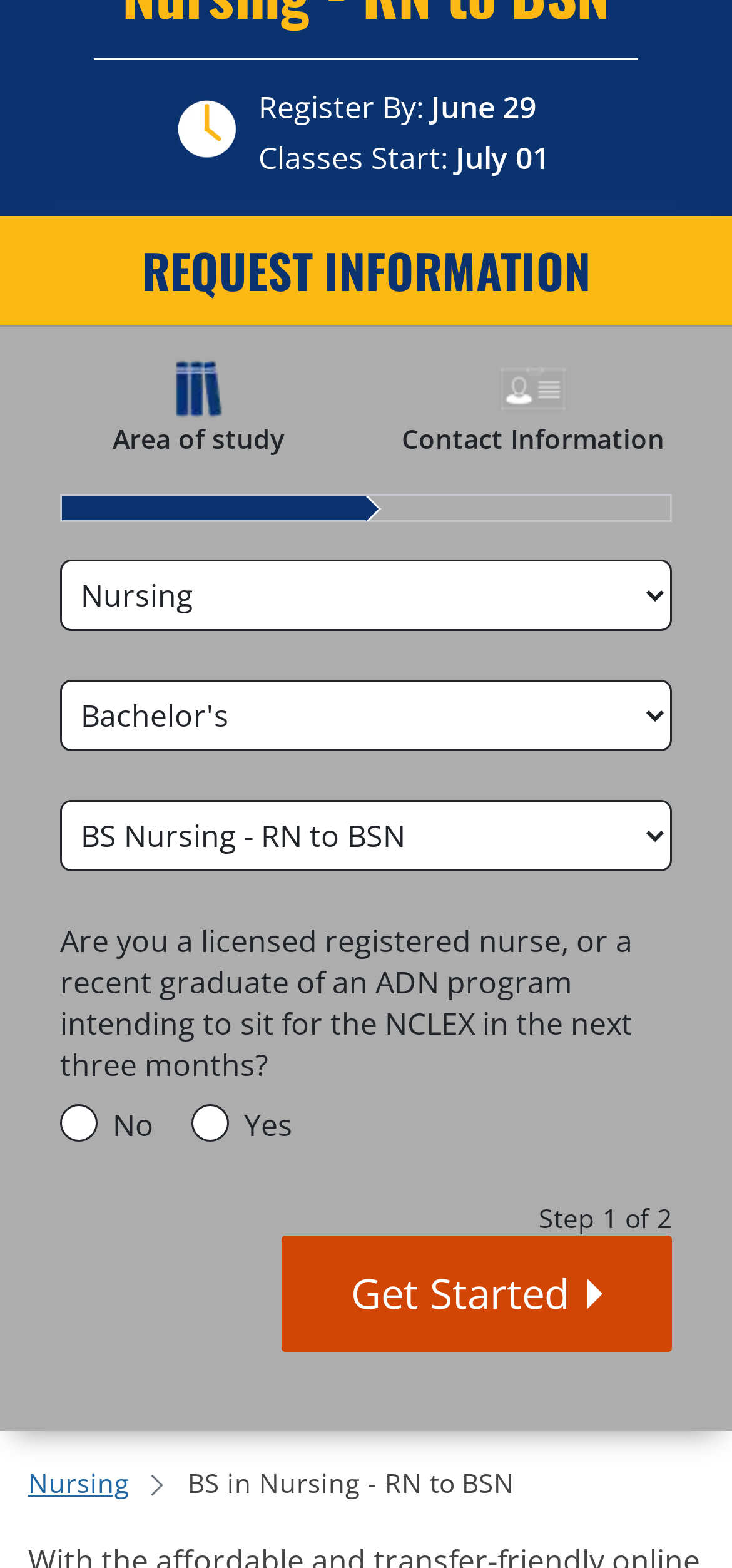Identify the bounding box for the UI element specified in this description: "Get Started". The coordinates must be four float numbers between 0 and 1, formatted as [left, top, right, bottom].

[0.385, 0.788, 0.918, 0.862]